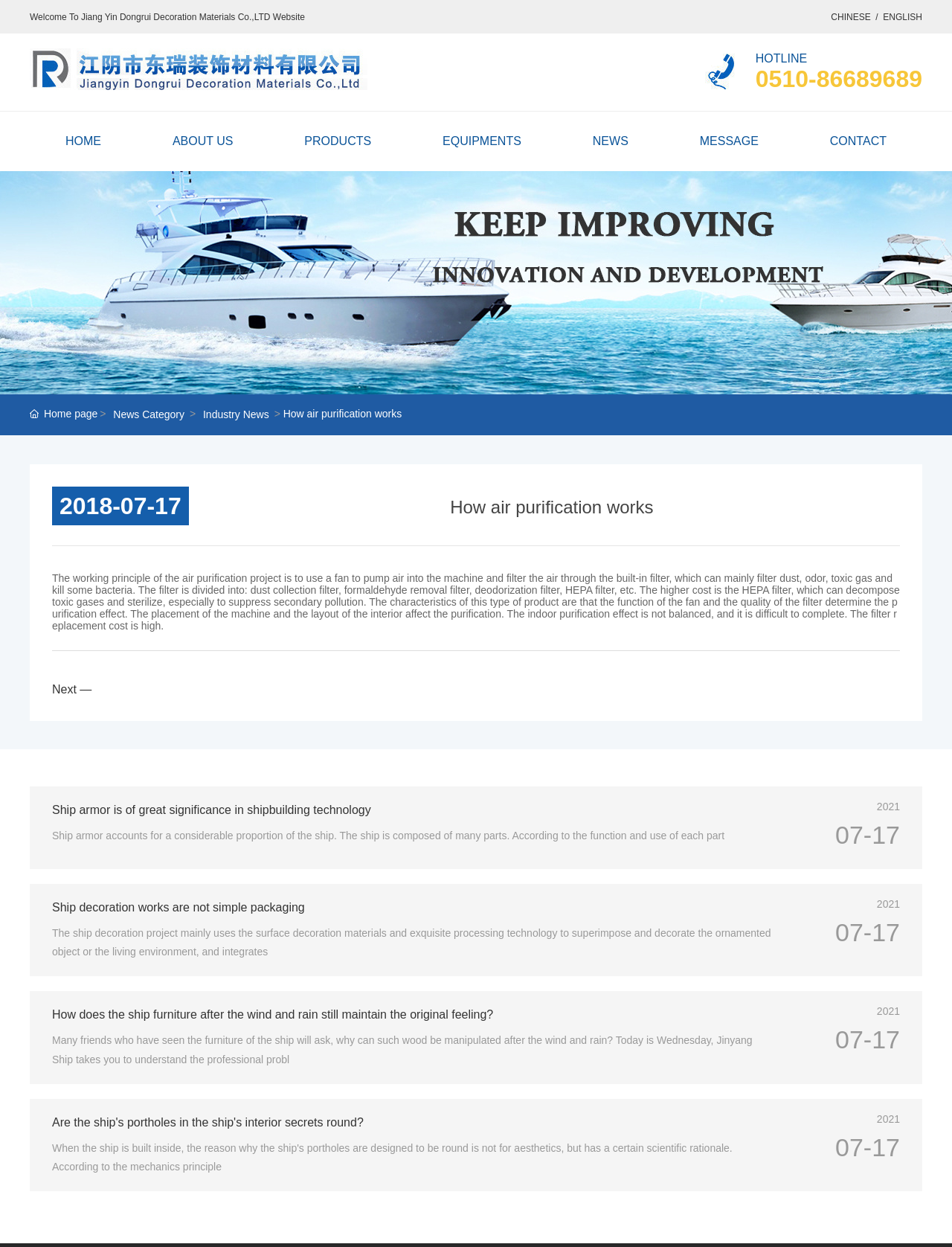What is the purpose of the air purification project?
Give a comprehensive and detailed explanation for the question.

According to the text on the webpage, the working principle of the air purification project is to use a fan to pump air into the machine and filter the air through the built-in filter, which can mainly filter dust, odor, toxic gas and kill some bacteria.